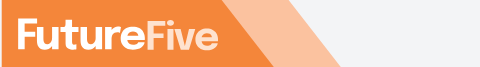Detail every aspect of the image in your description.

The image features the logo of FutureFive New Zealand, a publication dedicated to providing consumer technology news and reviews. The logo embodies a vibrant orange and white design, emphasizing a modern and tech-savvy identity. Positioned prominently at the top of the webpage, it instantly informs visitors of the site's focus on the future of technology and innovations. This branding plays a crucial role in establishing the magazine's presence and reputation in the competitive landscape of technology journalism in New Zealand.